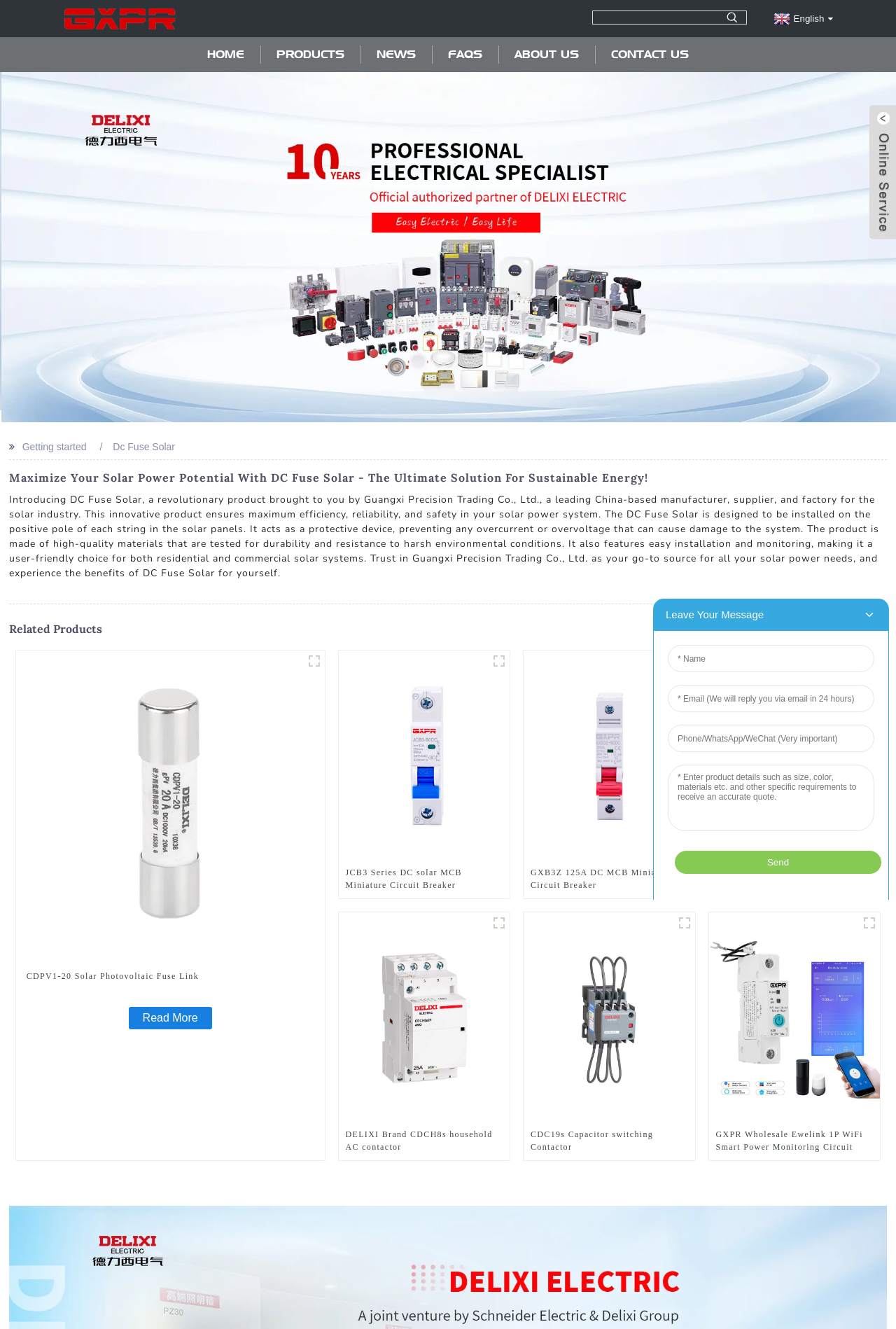Please specify the bounding box coordinates in the format (top-left x, top-left y, bottom-right x, bottom-right y), with values ranging from 0 to 1. Identify the bounding box for the UI component described as follows: CDPV1-20 Solar Photovoltaic Fuse Link

[0.03, 0.73, 0.35, 0.739]